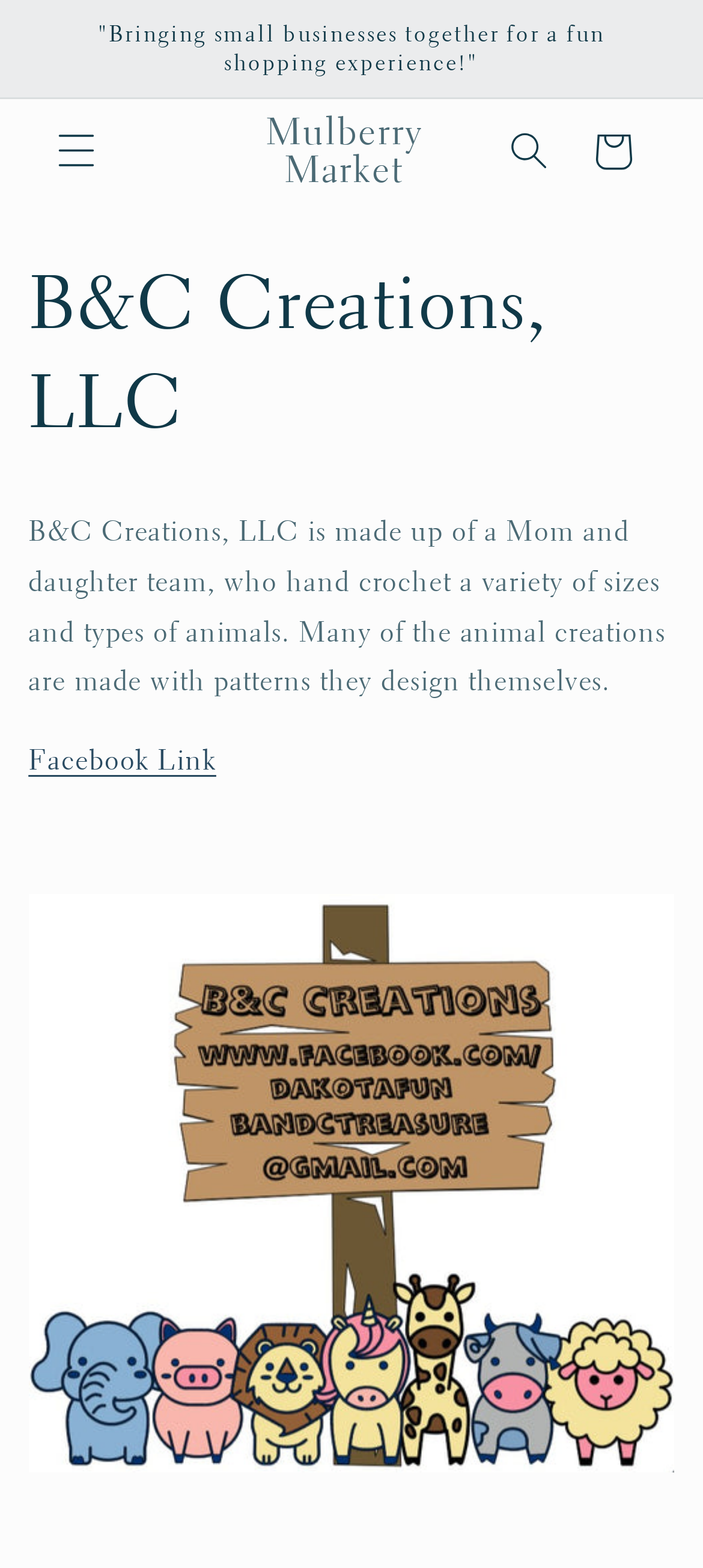Find the bounding box of the element with the following description: "Facebook Link". The coordinates must be four float numbers between 0 and 1, formatted as [left, top, right, bottom].

[0.04, 0.473, 0.308, 0.496]